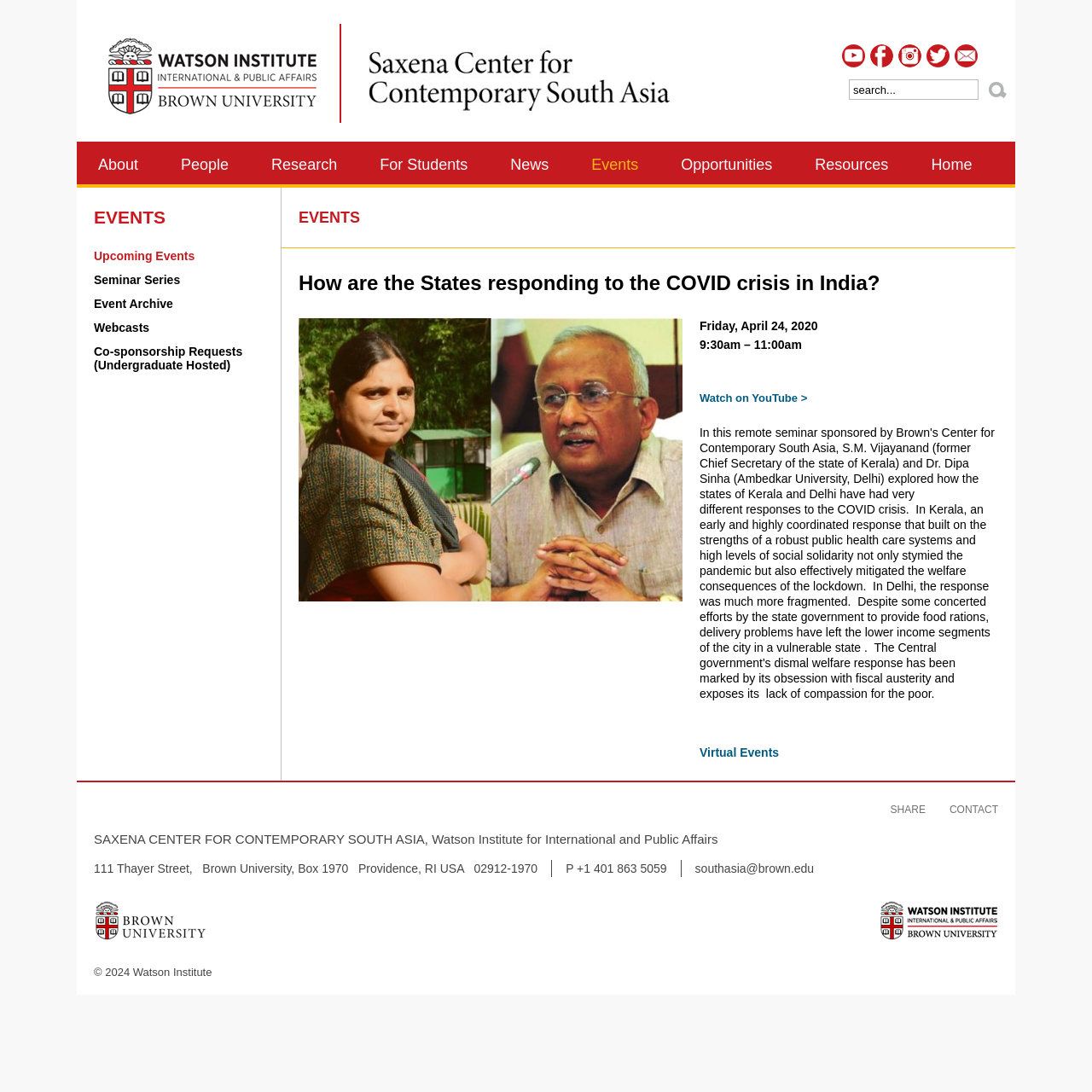Can you find the bounding box coordinates for the element to click on to achieve the instruction: "Click on the About link"?

[0.07, 0.13, 0.146, 0.169]